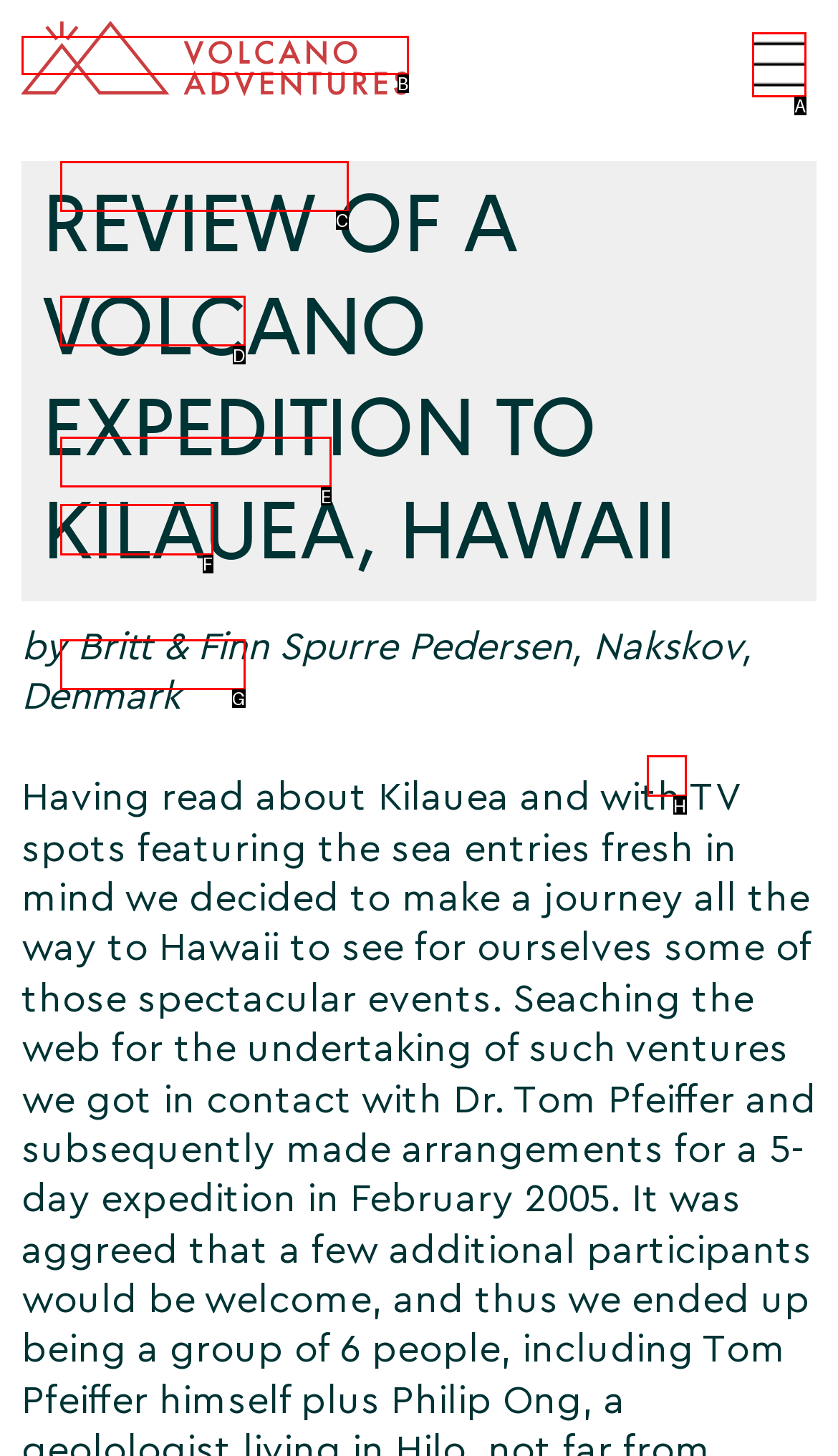Which HTML element should be clicked to fulfill the following task: Switch to English language?
Reply with the letter of the appropriate option from the choices given.

H